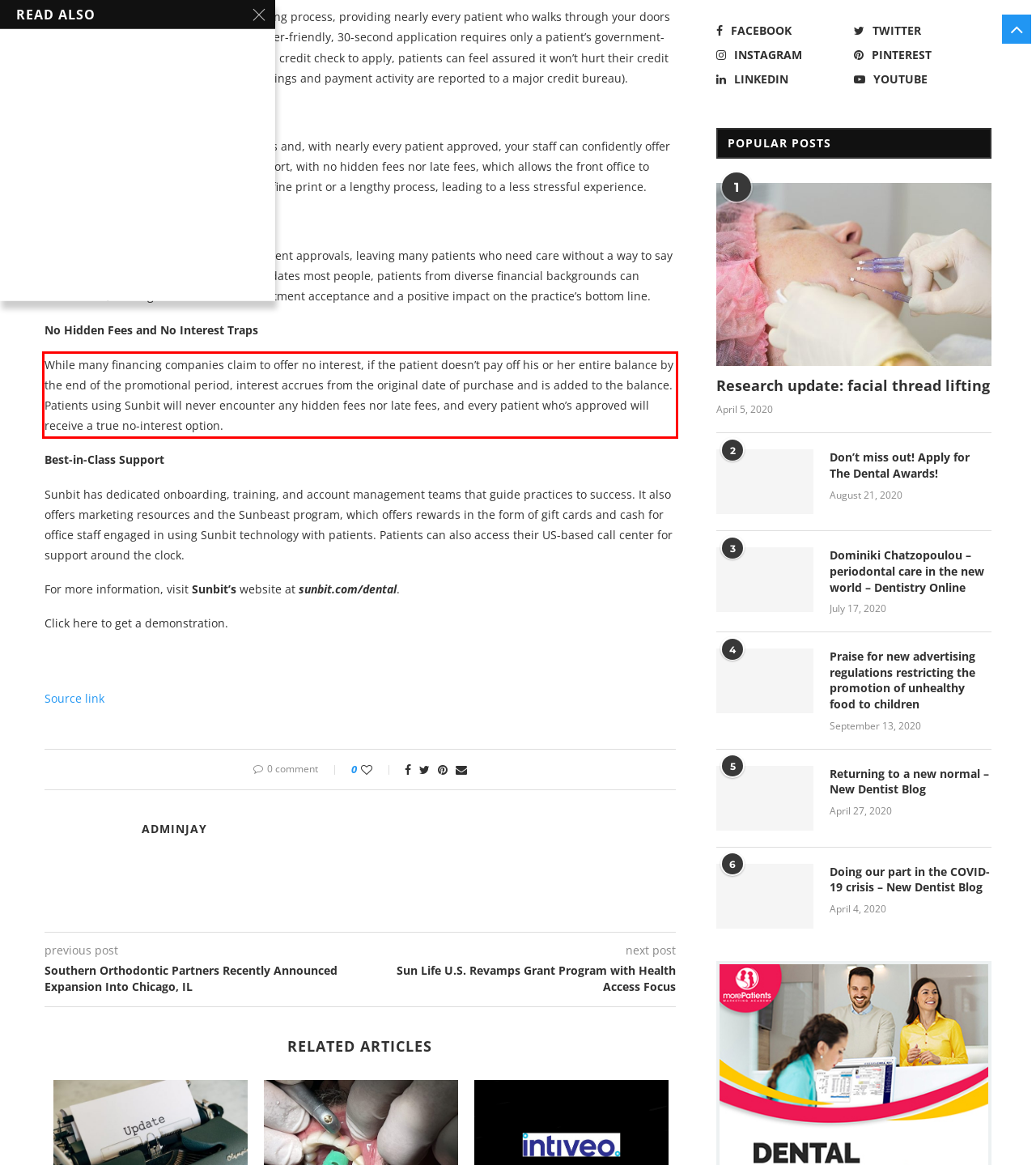Analyze the screenshot of the webpage that features a red bounding box and recognize the text content enclosed within this red bounding box.

While many financing companies claim to offer no interest, if the patient doesn’t pay off his or her entire balance by the end of the promotional period, interest accrues from the original date of purchase and is added to the balance. Patients using Sunbit will never encounter any hidden fees nor late fees, and every patient who’s approved will receive a true no-interest option.